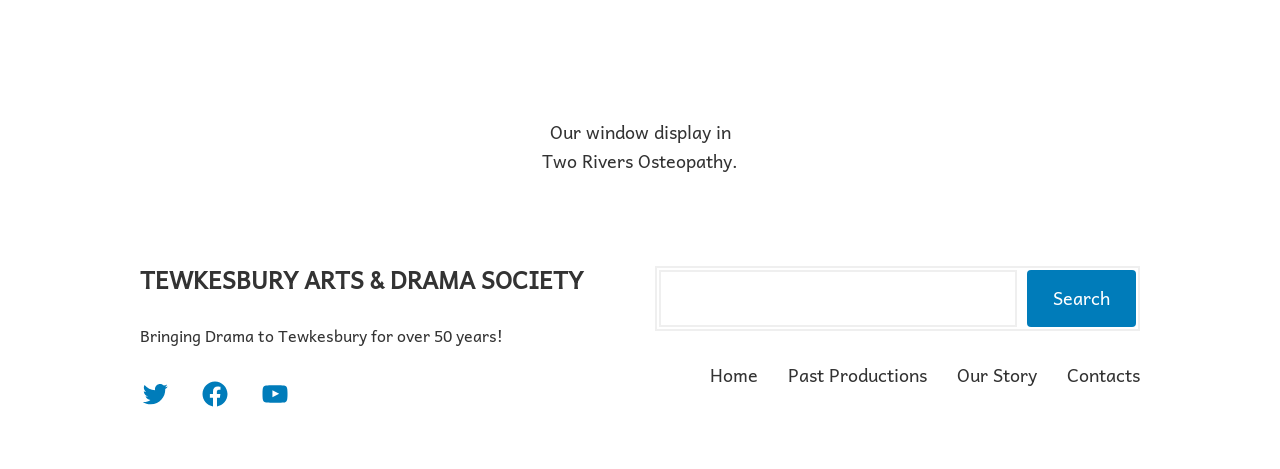Kindly determine the bounding box coordinates of the area that needs to be clicked to fulfill this instruction: "Visit Tewkesbury Arts & Drama Society".

[0.109, 0.554, 0.455, 0.635]